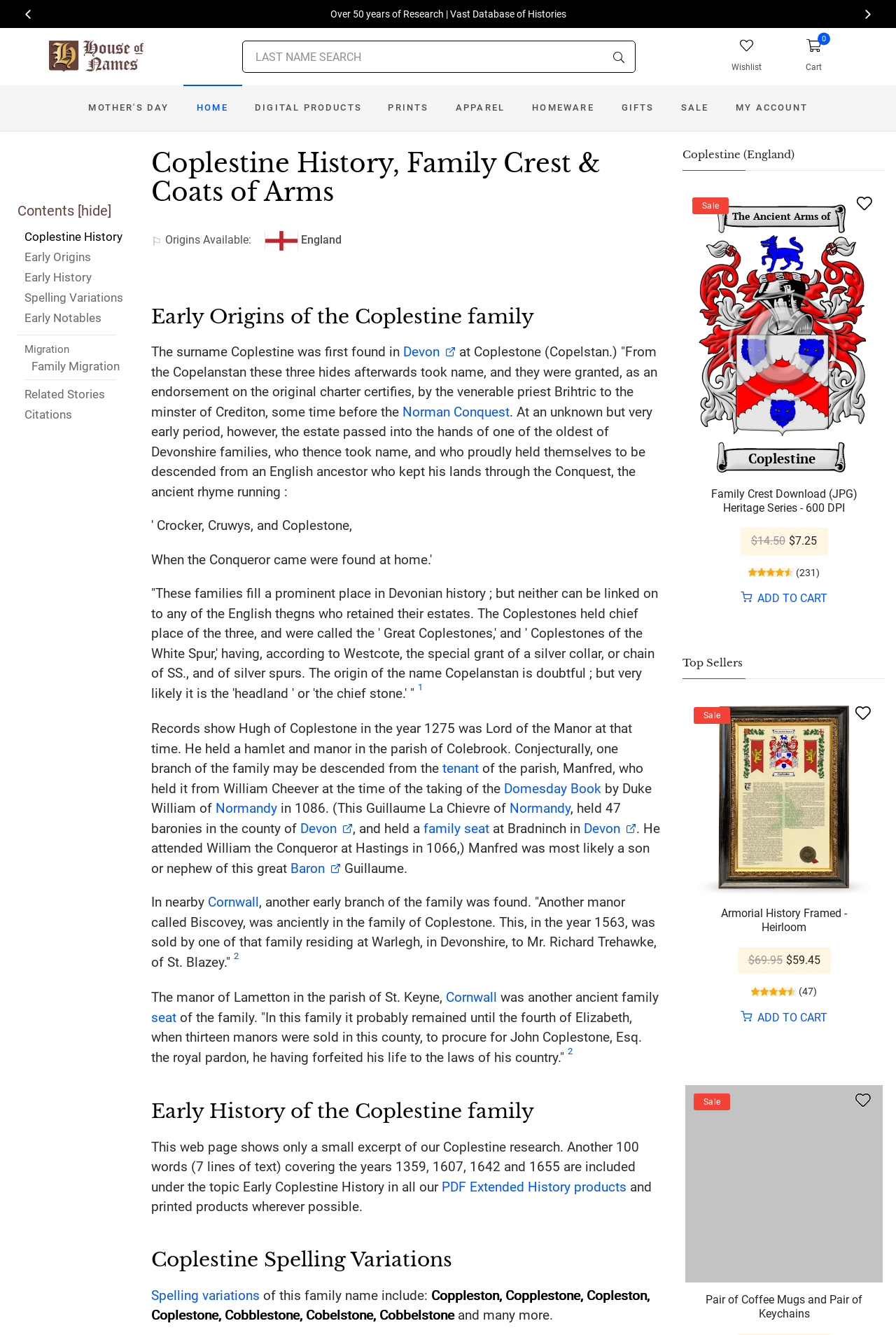Offer an extensive depiction of the webpage and its key elements.

This webpage is about the Coplestine surname, family crest, and coat of arms, with a focus on the English origin. At the top, there is a layout table with a heading "Over 50 years of Research | Vast Database of Histories" and a link to "HouseofNames" with an accompanying image. Below this, there is a search box and a button with a search icon.

The main content of the webpage is divided into sections, each with a heading. The first section is about the Coplestine history, family crest, and coats of arms. There is an image of England and a passage of text that discusses the early origins of the Coplestine family, including their history in Devon and their connection to the Norman Conquest.

The next section is about early notables, with links to related stories and citations. This section includes a passage of text that discusses the Coplestone family's history in Devon, including their manors and estates.

The webpage also has a section on migration, with a link to "Family Migration" and a separator line. Following this, there is a section on related stories and citations.

Throughout the webpage, there are various links to other pages, including "Devon", "Norman Conquest", "Domesday Book", and "Cornwall". There are also links to specific pages, such as "Coplestine History" and "Early Coplestine History". The webpage also includes headings for "Early Origins of the Coplestine family", "Early History of the Coplestine family", and "Coplestine Spelling Variations".